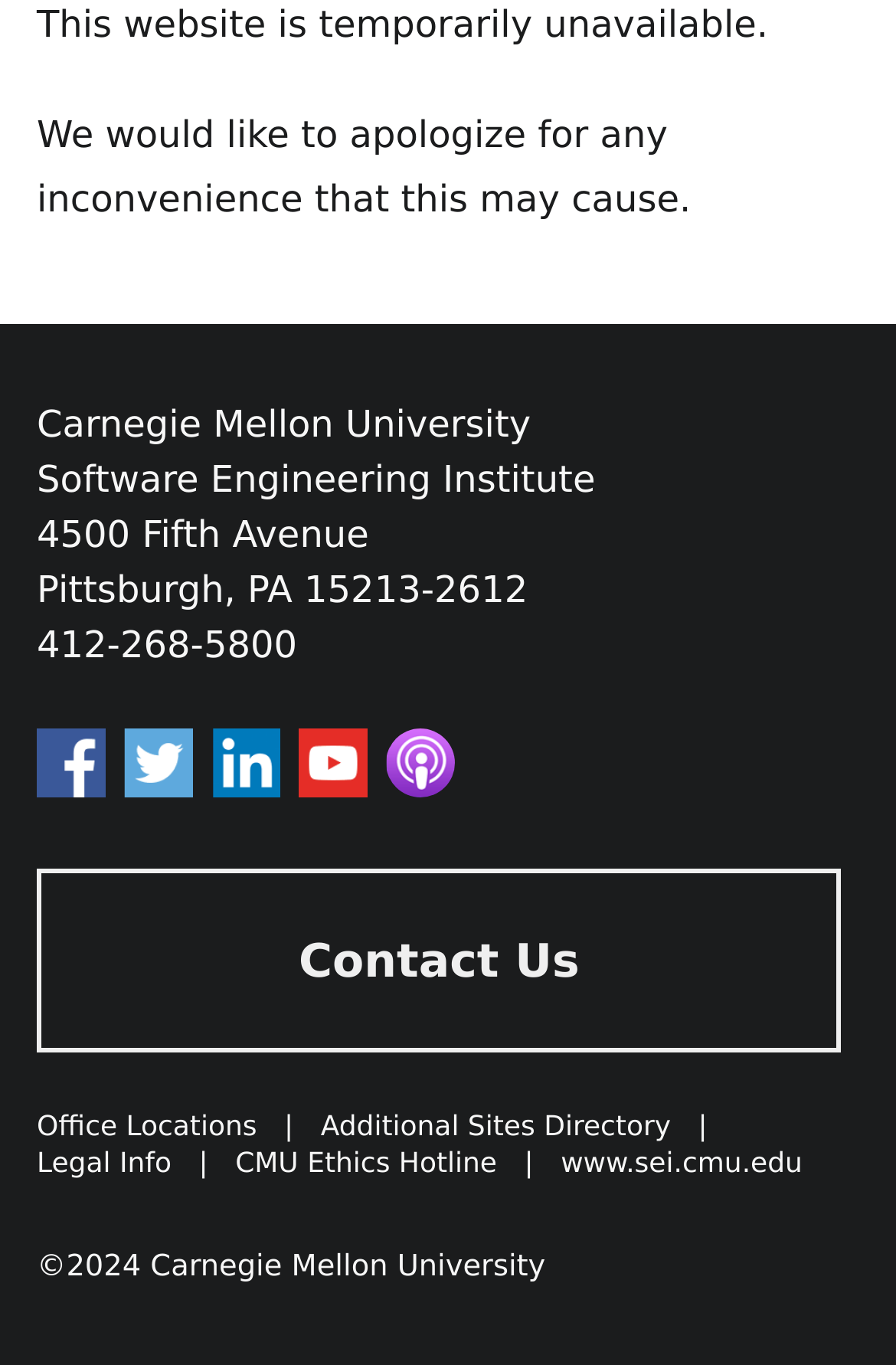Please find the bounding box coordinates in the format (top-left x, top-left y, bottom-right x, bottom-right y) for the given element description. Ensure the coordinates are floating point numbers between 0 and 1. Description: Facebook

[0.041, 0.534, 0.118, 0.584]